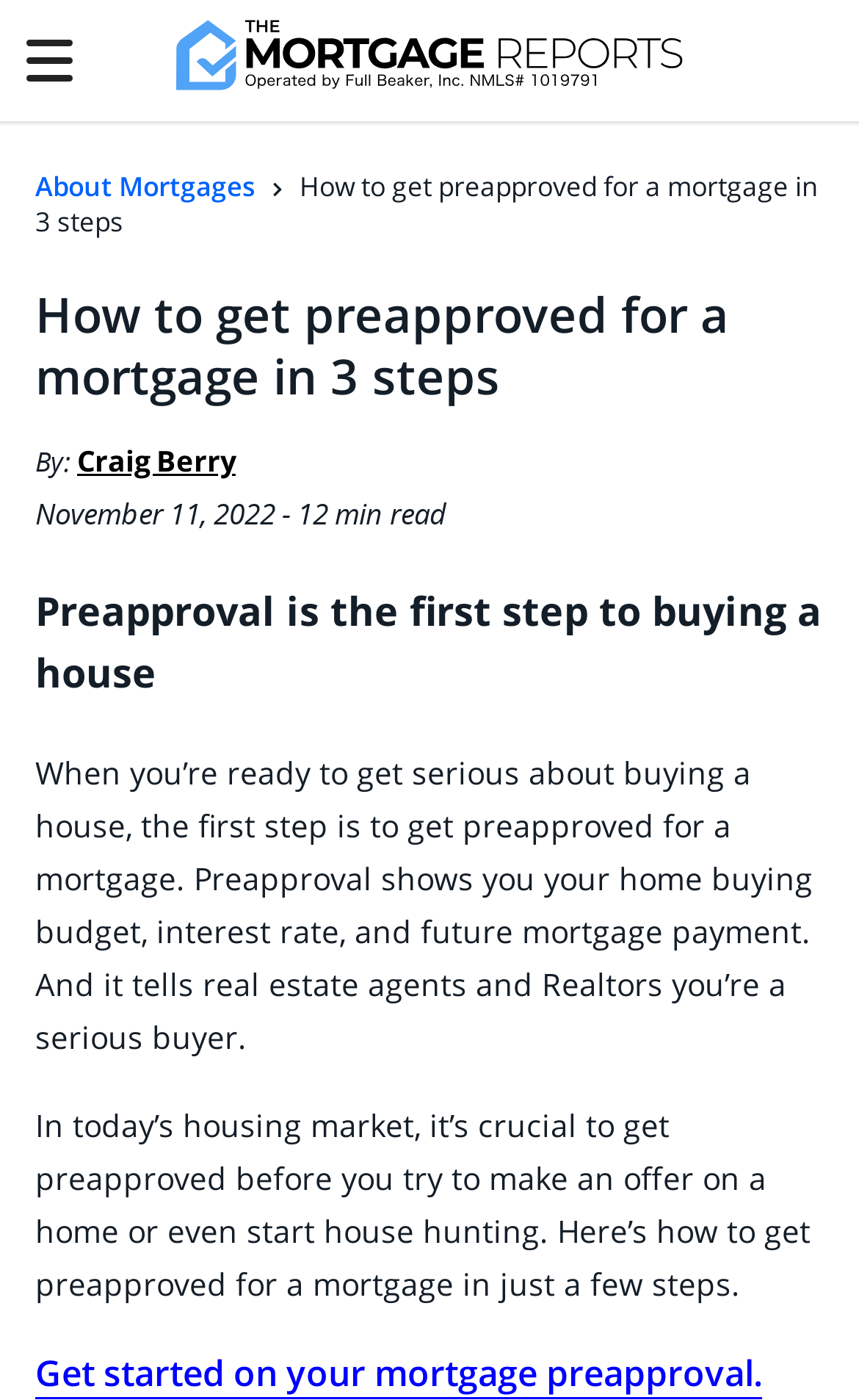How long does it take to read the article?
Carefully examine the image and provide a detailed answer to the question.

The reading time is mentioned below the author's name, where it says '12 min read'.